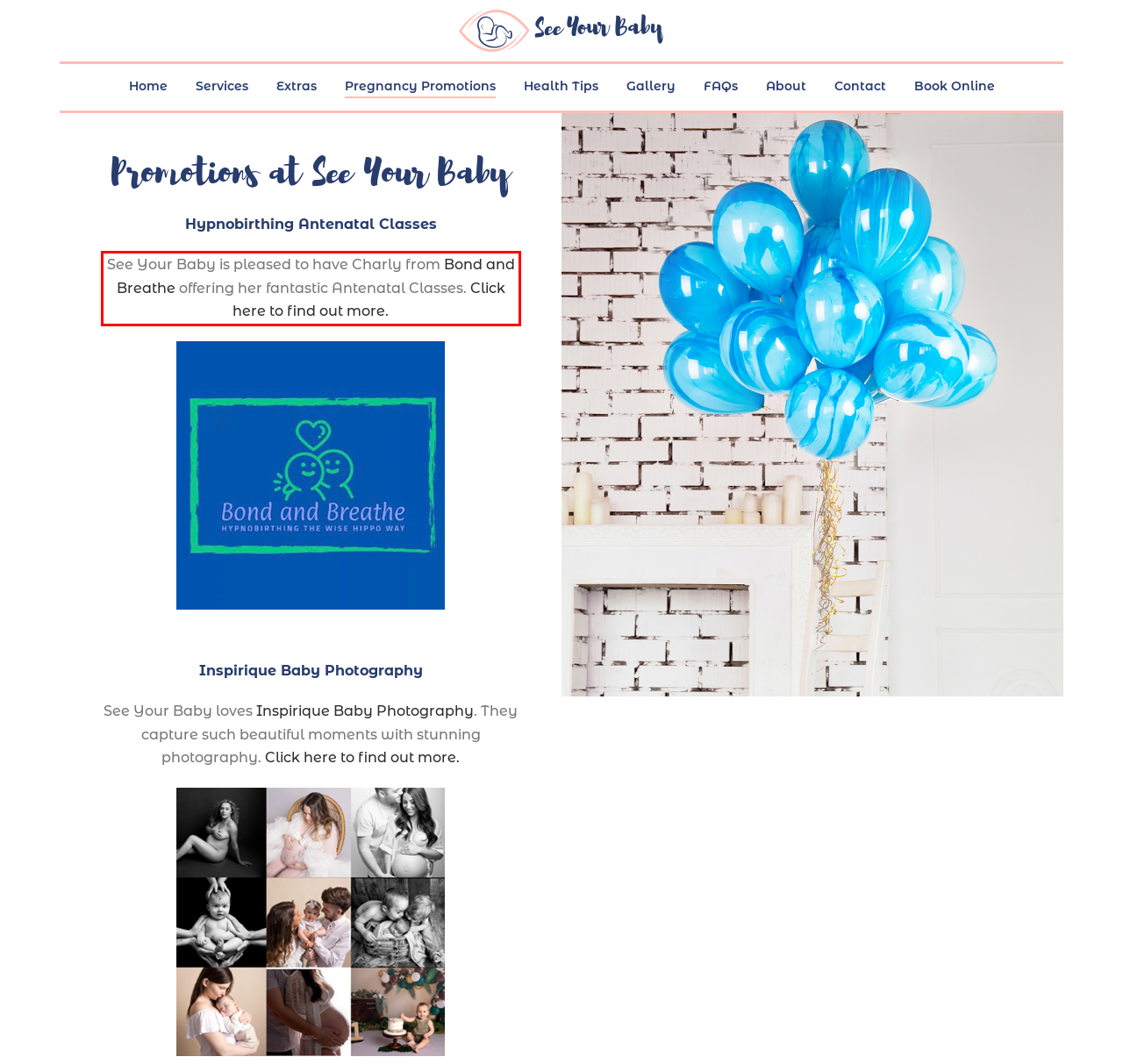With the provided screenshot of a webpage, locate the red bounding box and perform OCR to extract the text content inside it.

See Your Baby is pleased to have Charly from Bond and Breathe offering her fantastic Antenatal Classes. Click here to find out more.